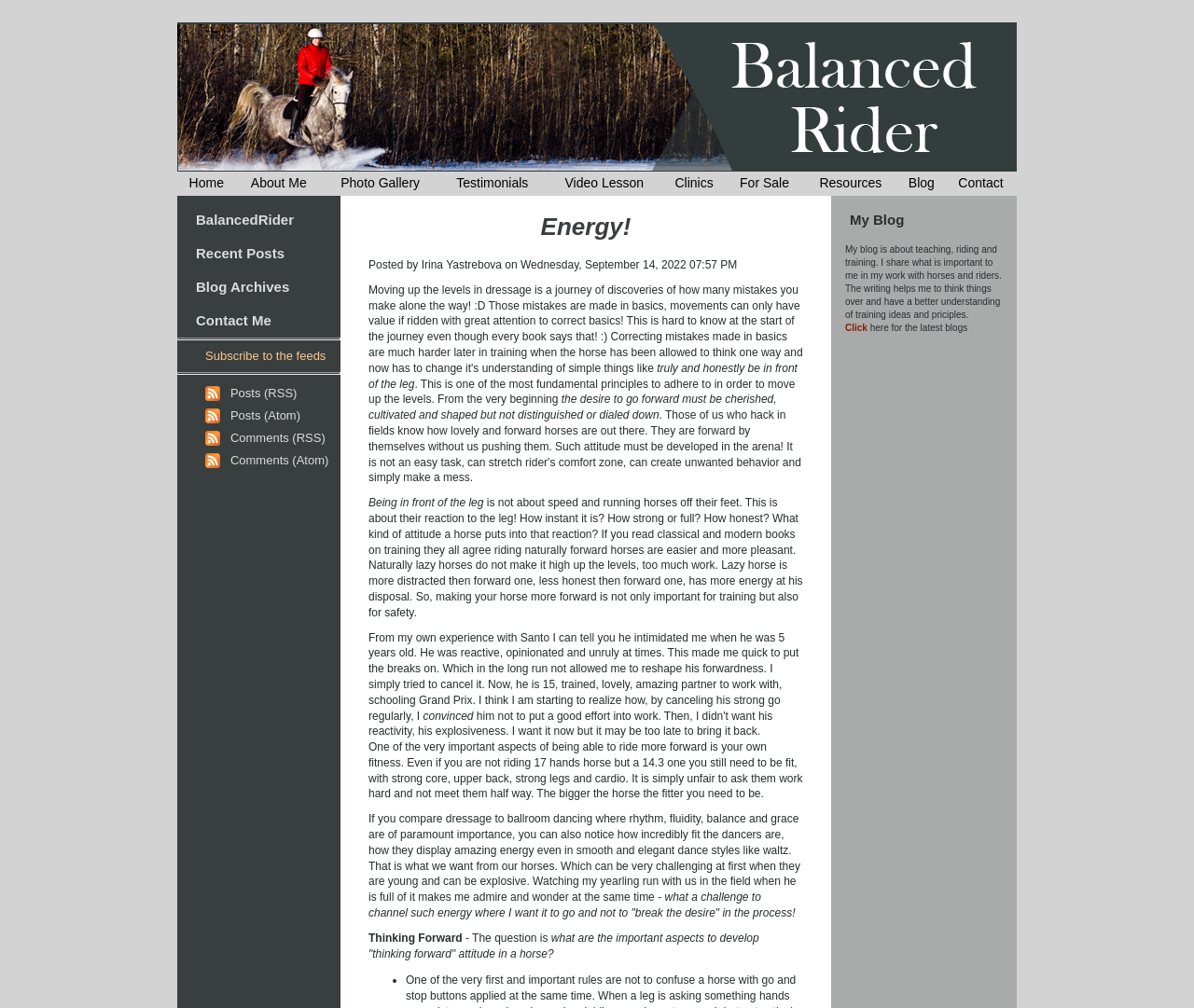What is the name of the website?
Please respond to the question with a detailed and thorough explanation.

The name of the website can be found in the top-left corner of the webpage, where it says 'BalancedRider' in a link format.